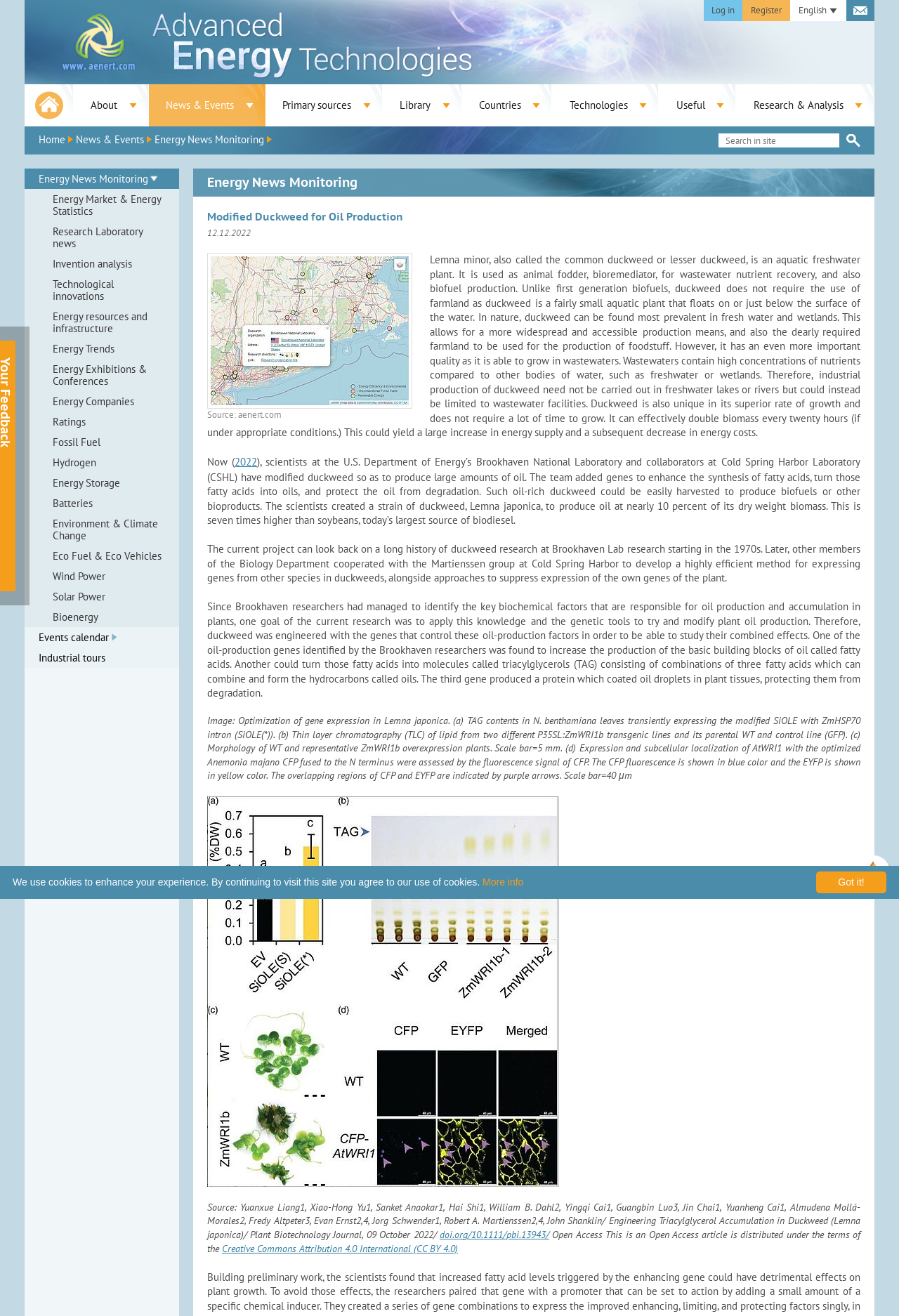What is the percentage of oil production in the modified duckweed?
Based on the image, answer the question with as much detail as possible.

According to the article, the scientists created a strain of duckweed, Lemna japonica, to produce oil at nearly 10 percent of its dry weight biomass, which is seven times higher than soybeans.